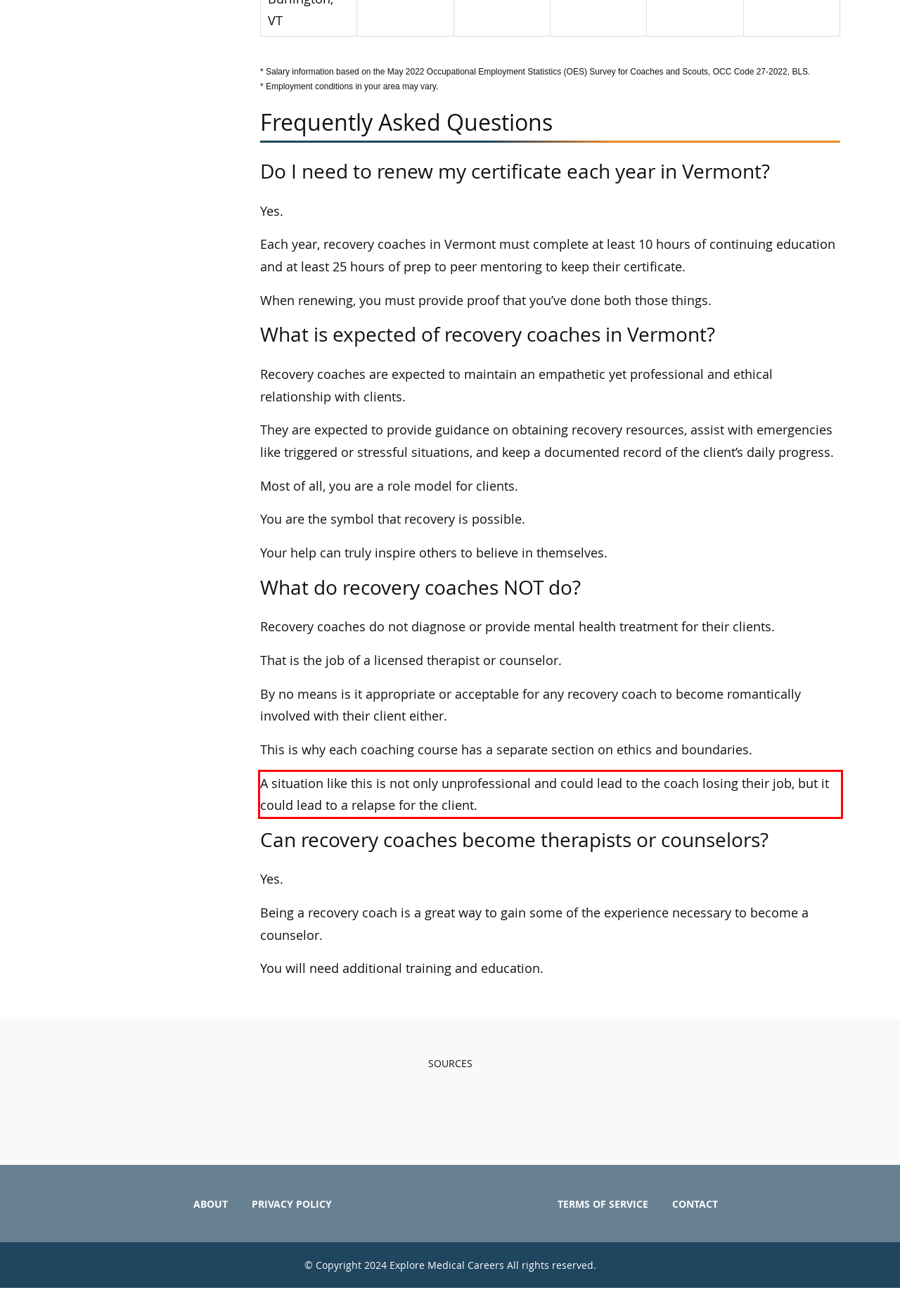Analyze the screenshot of the webpage that features a red bounding box and recognize the text content enclosed within this red bounding box.

A situation like this is not only unprofessional and could lead to the coach losing their job, but it could lead to a relapse for the client.